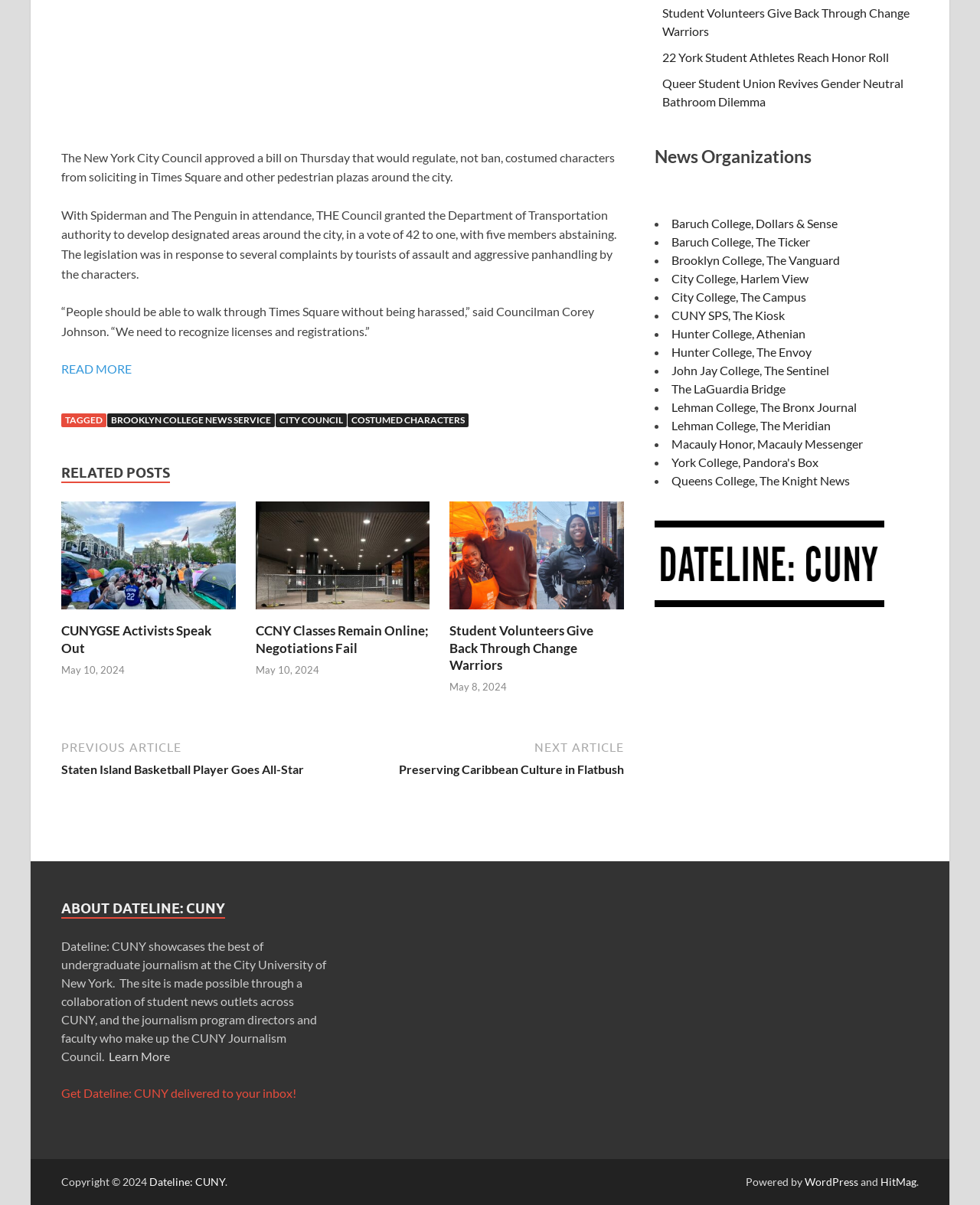Provide the bounding box coordinates of the HTML element this sentence describes: "Exit mobile version". The bounding box coordinates consist of four float numbers between 0 and 1, i.e., [left, top, right, bottom].

None